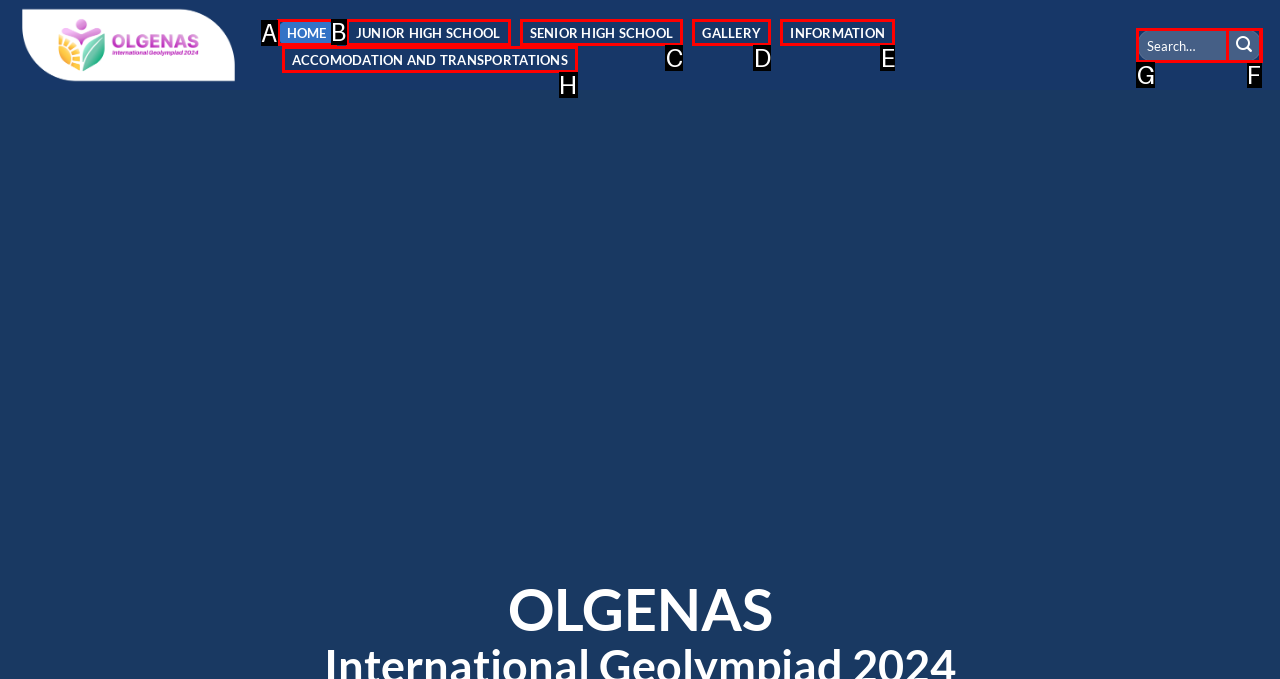Match the element description: Accomodation and Transportations to the correct HTML element. Answer with the letter of the selected option.

H